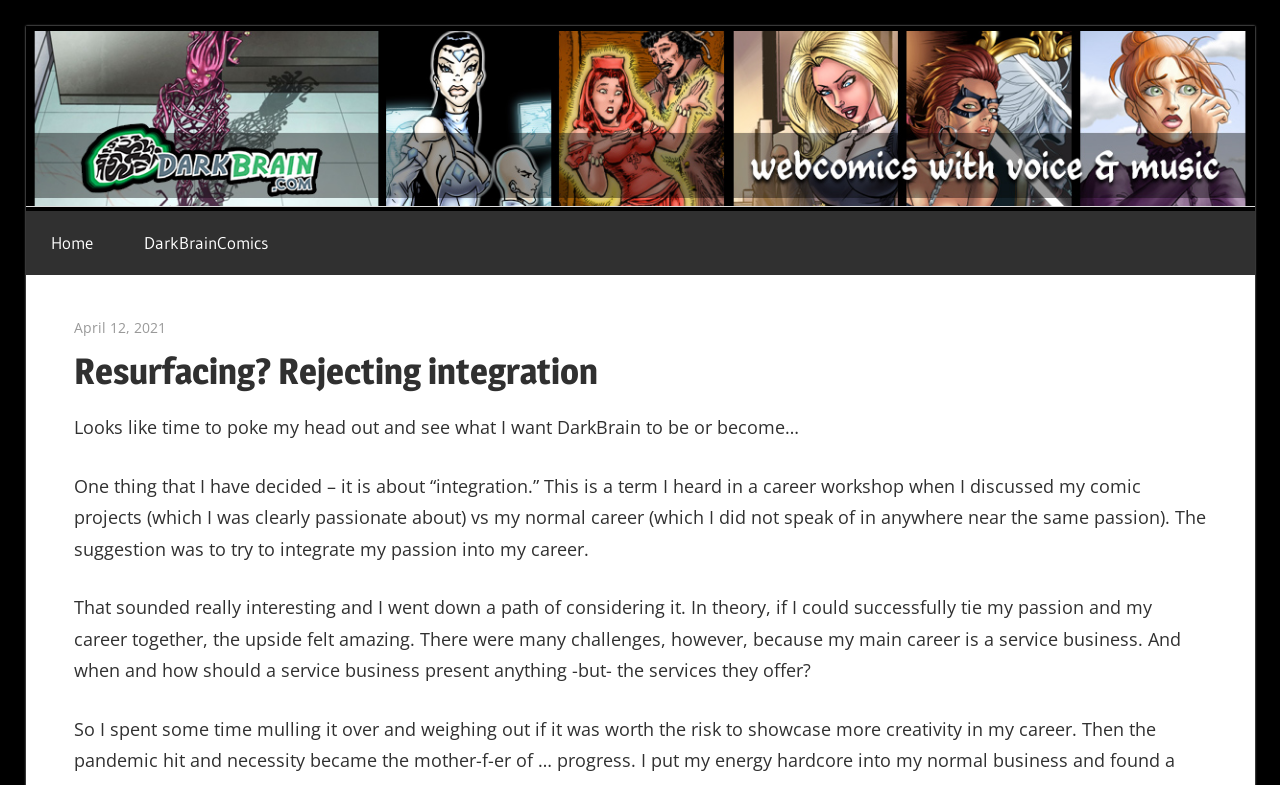Carefully examine the image and provide an in-depth answer to the question: What is the date of the latest article?

The date of the latest article can be found in the main content section, where it is written as 'April 12, 2021'.